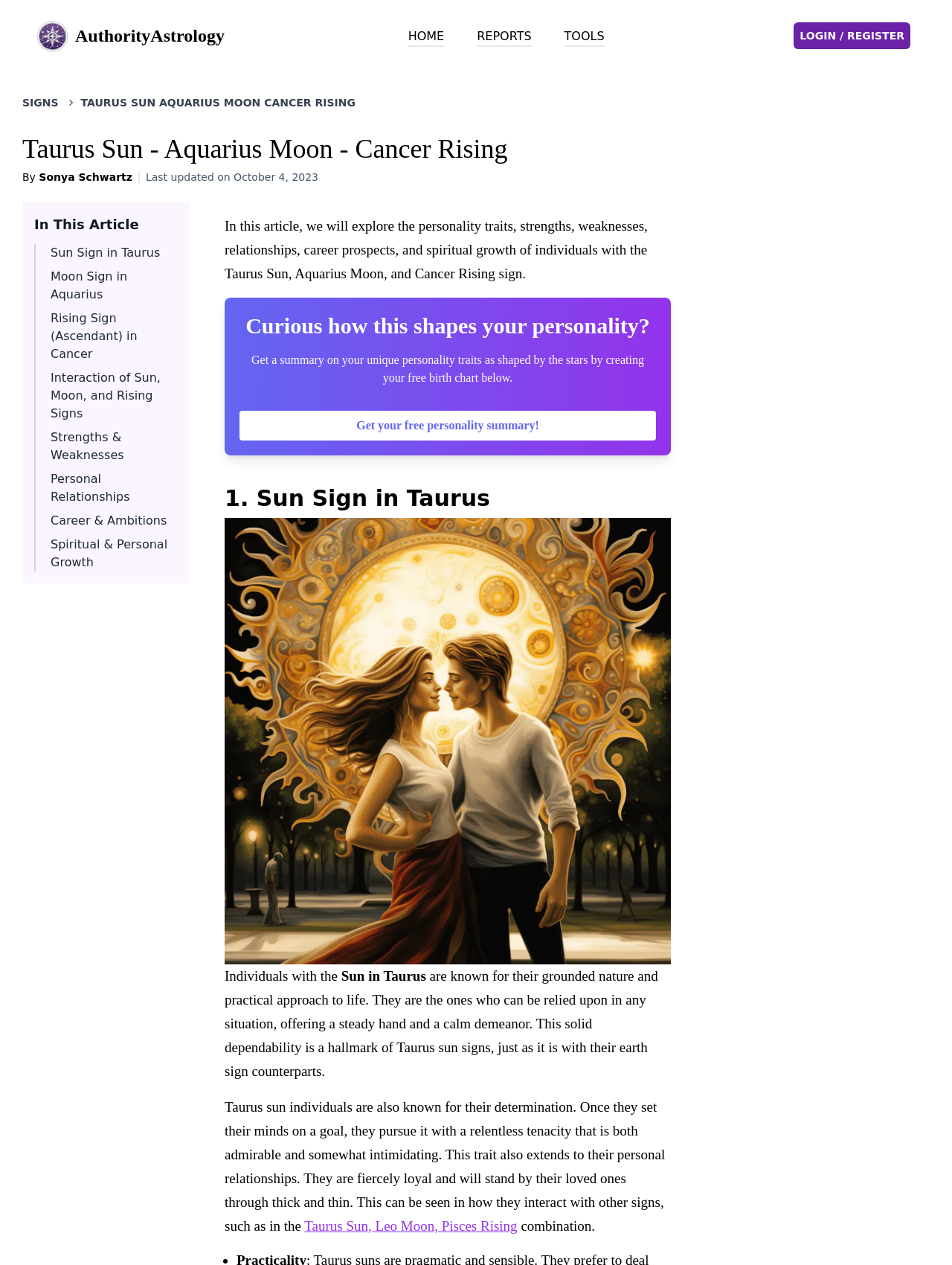What is the link to get a free personality summary?
Answer briefly with a single word or phrase based on the image.

Get your free personality summary!